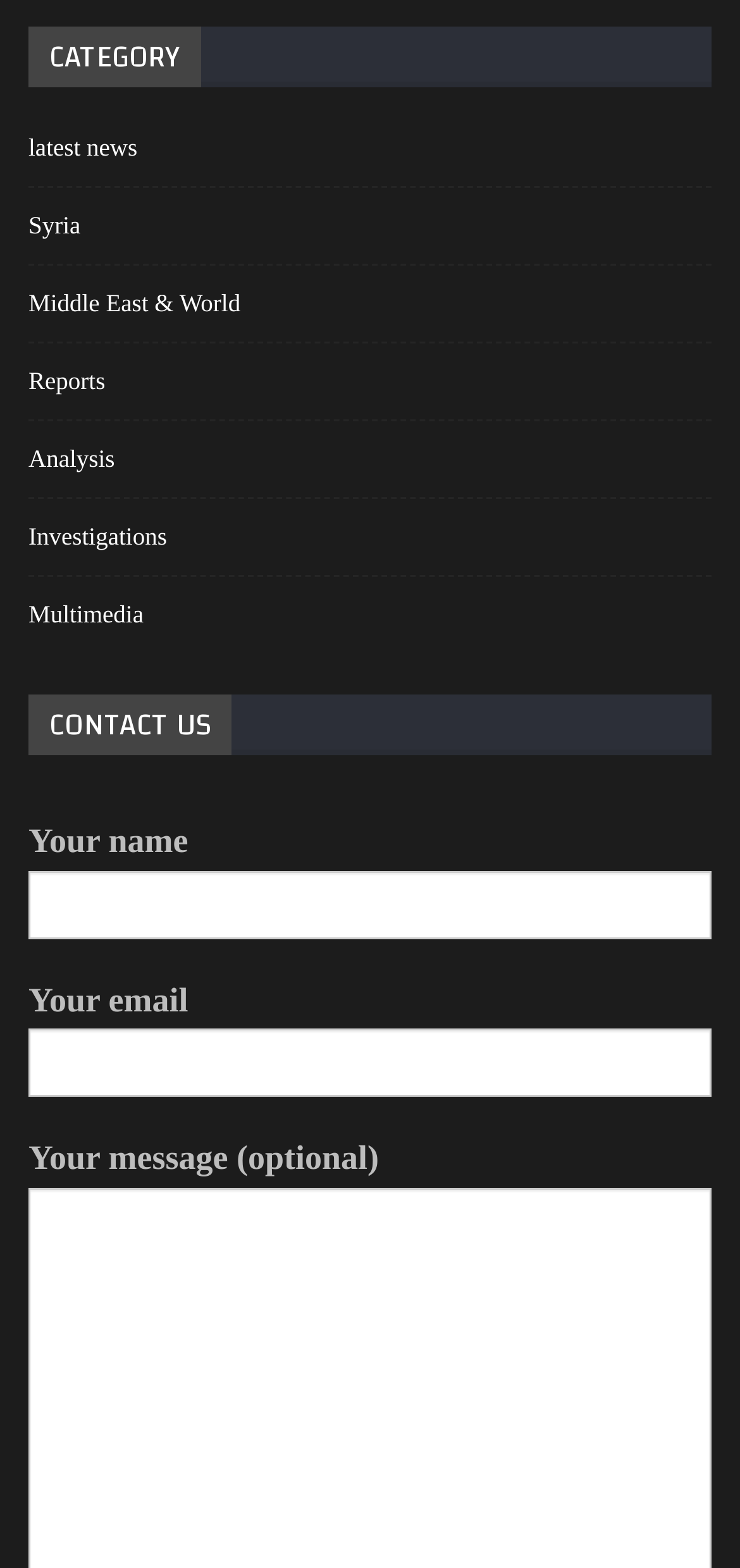Find the bounding box coordinates of the clickable element required to execute the following instruction: "view reports". Provide the coordinates as four float numbers between 0 and 1, i.e., [left, top, right, bottom].

[0.038, 0.234, 0.142, 0.252]